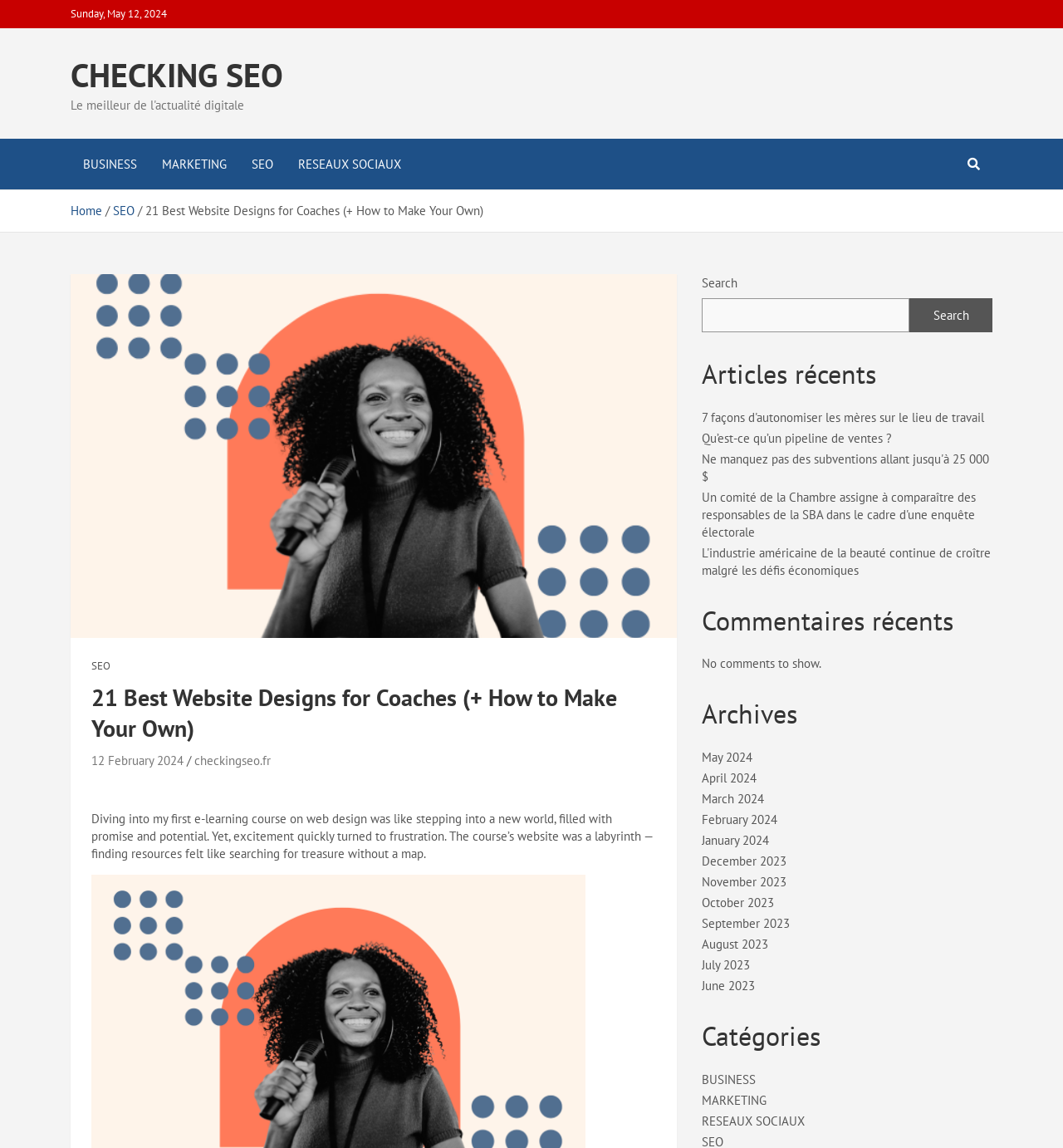Please identify the bounding box coordinates of the region to click in order to complete the task: "Click on the 'CHECKING SEO' link". The coordinates must be four float numbers between 0 and 1, specified as [left, top, right, bottom].

[0.066, 0.046, 0.266, 0.084]